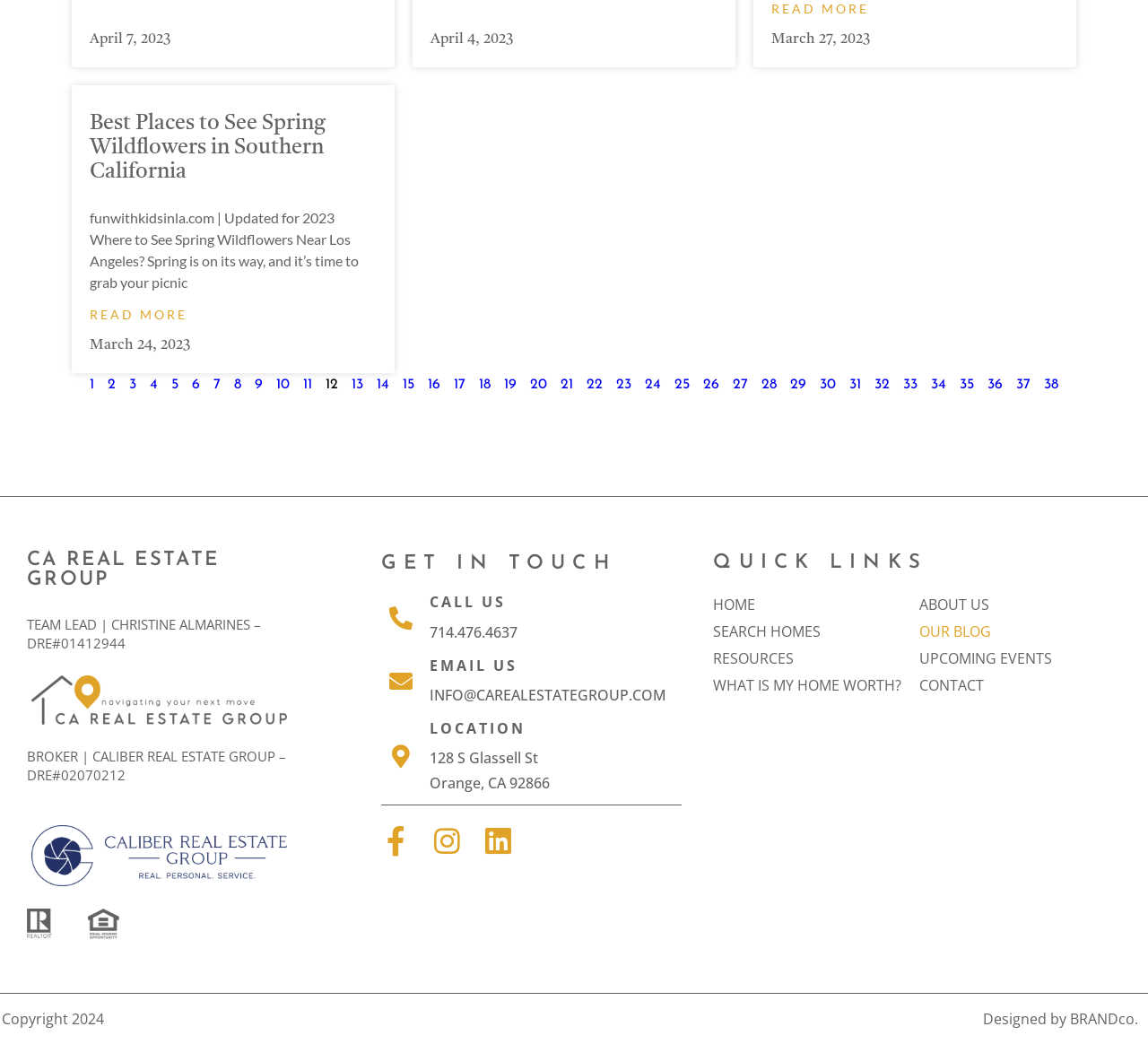Please respond to the question using a single word or phrase:
What is the phone number of CA REAL ESTATE GROUP?

714.476.4637